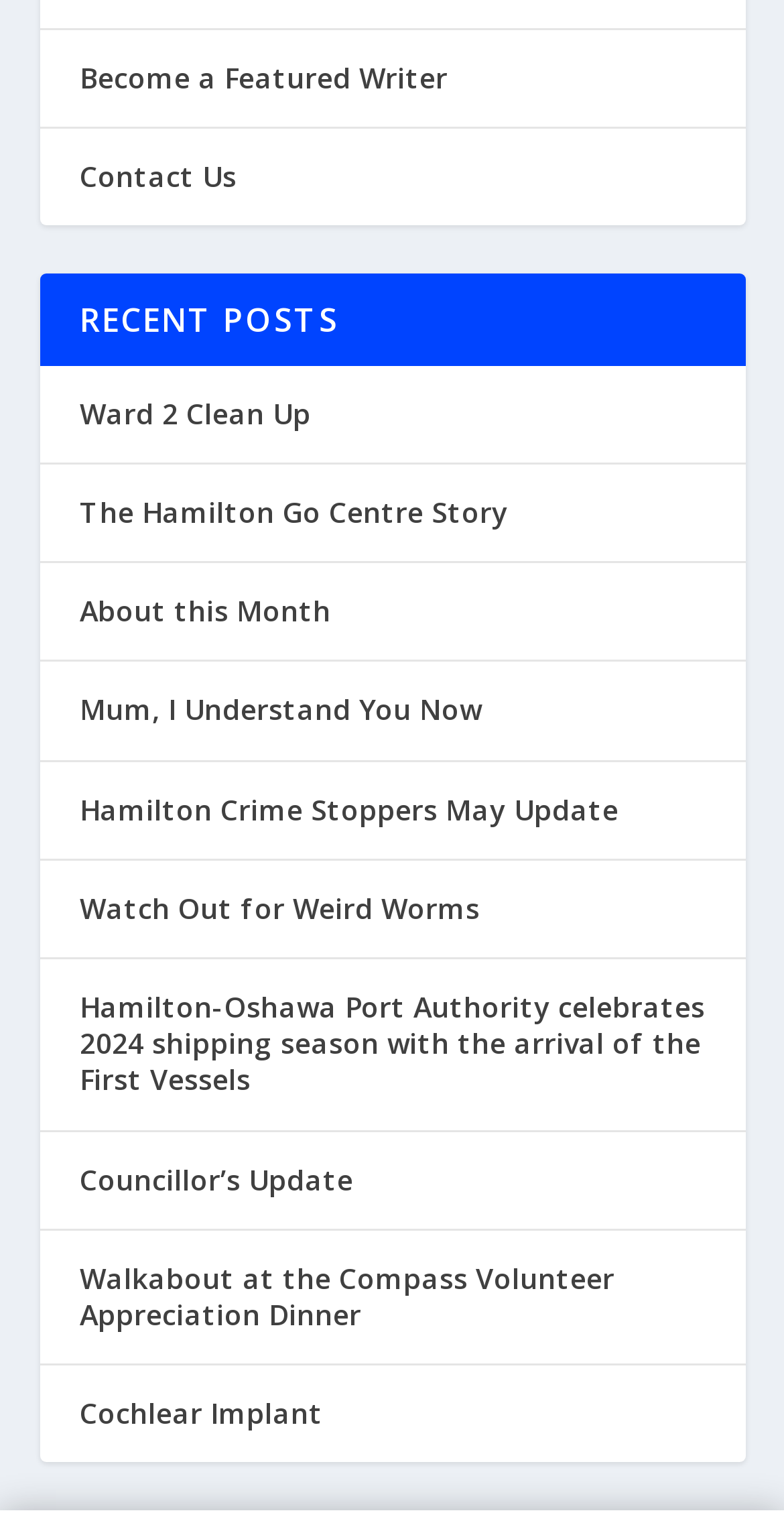With reference to the image, please provide a detailed answer to the following question: How many links are there under 'RECENT POSTS'?

I counted the number of links under the 'RECENT POSTS' heading, starting from 'Ward 2 Clean Up' to 'Cochlear Implant', and found 11 links in total.